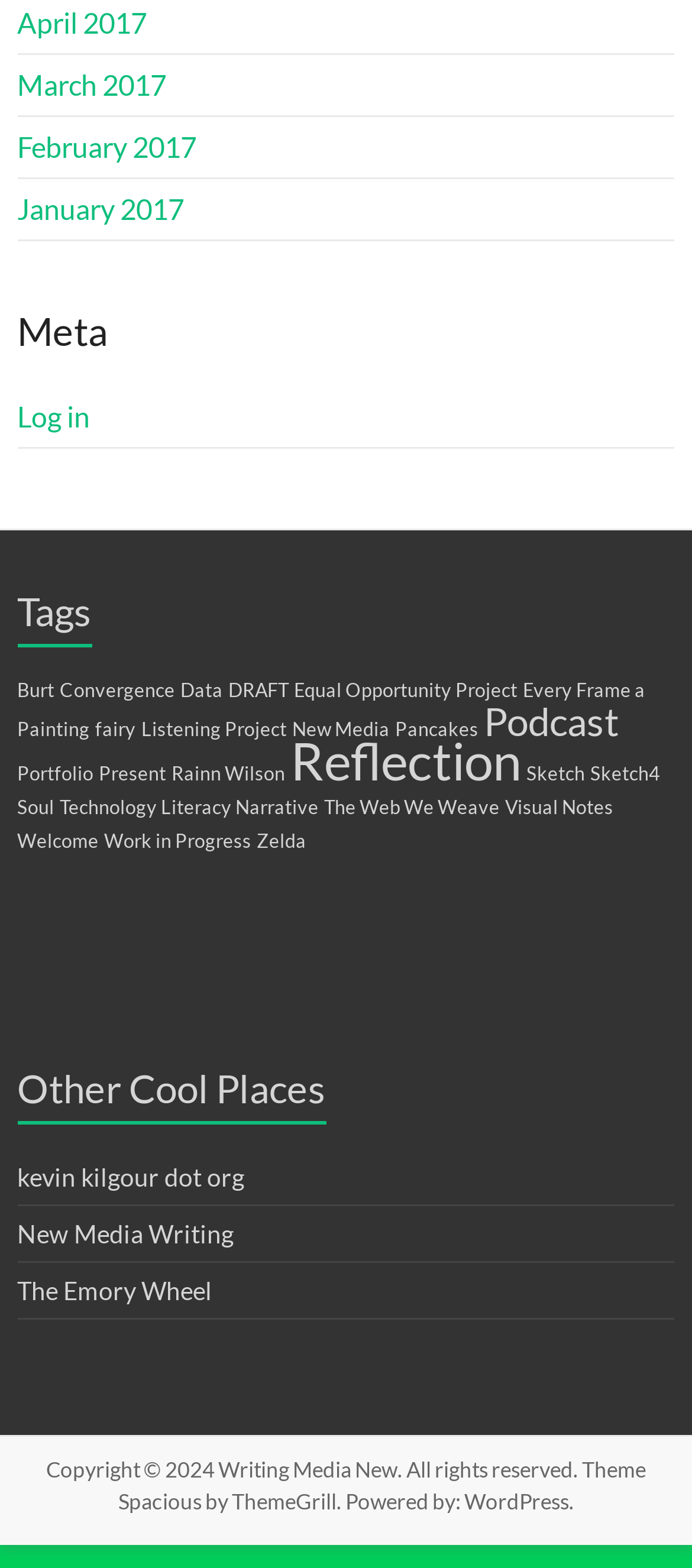What is the last link in the 'Other Cool Places' section?
Based on the screenshot, respond with a single word or phrase.

The Emory Wheel